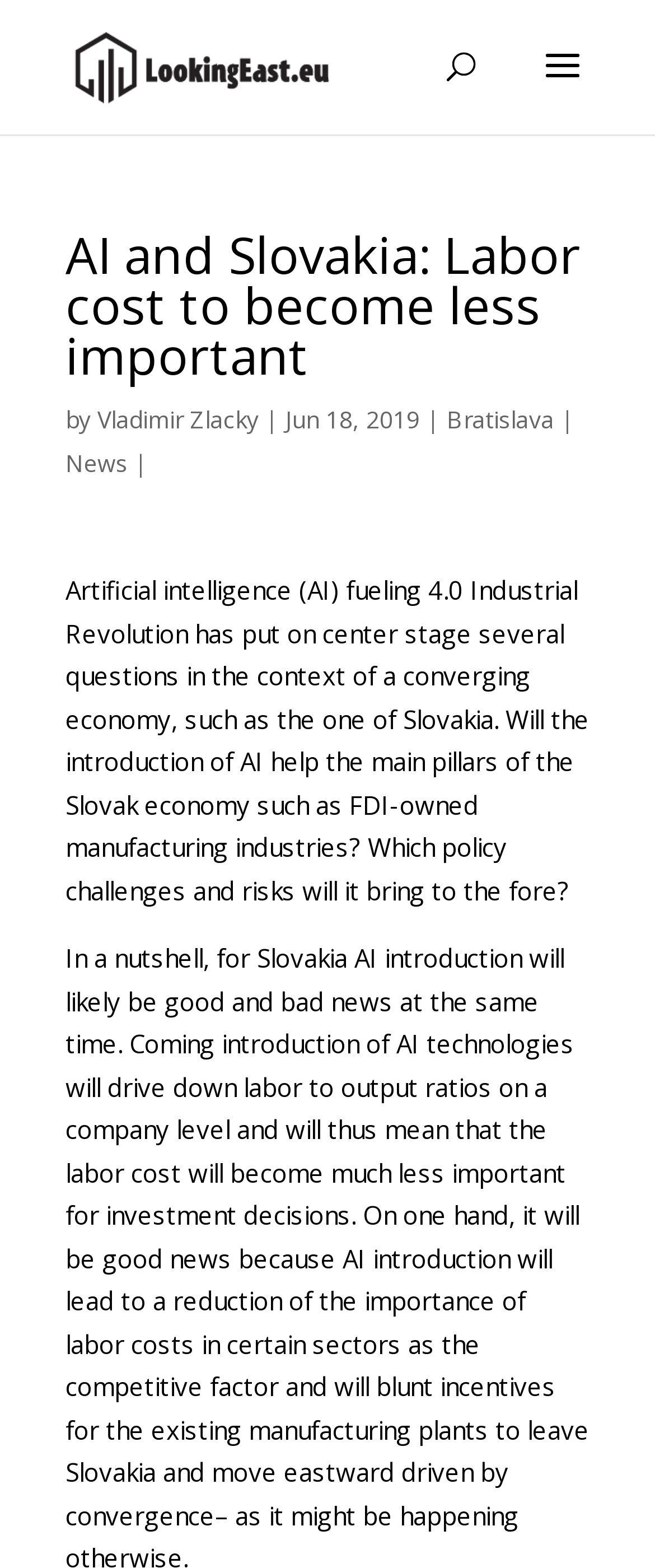Give a complete and precise description of the webpage's appearance.

The webpage is about an article discussing the impact of Artificial Intelligence (AI) on the economy of Slovakia. At the top left corner, there is a link to the website "LookingEast.eu" accompanied by an image with the same name. Below this, there is a search bar that spans across the top of the page.

The main content of the article is headed by a title "AI and Slovakia: Labor cost to become less important" which is centered at the top of the page. Below the title, there is a byline that reads "by Vladimir Zlacky" followed by the date "Jun 18, 2019" and a location "Bratislava". 

To the left of the byline, there are two links: "News" and another one that is not labeled. The main article text begins below these links, discussing how AI is fueling the 4.0 Industrial Revolution and its potential impact on the Slovak economy, including the manufacturing industries and policy challenges.